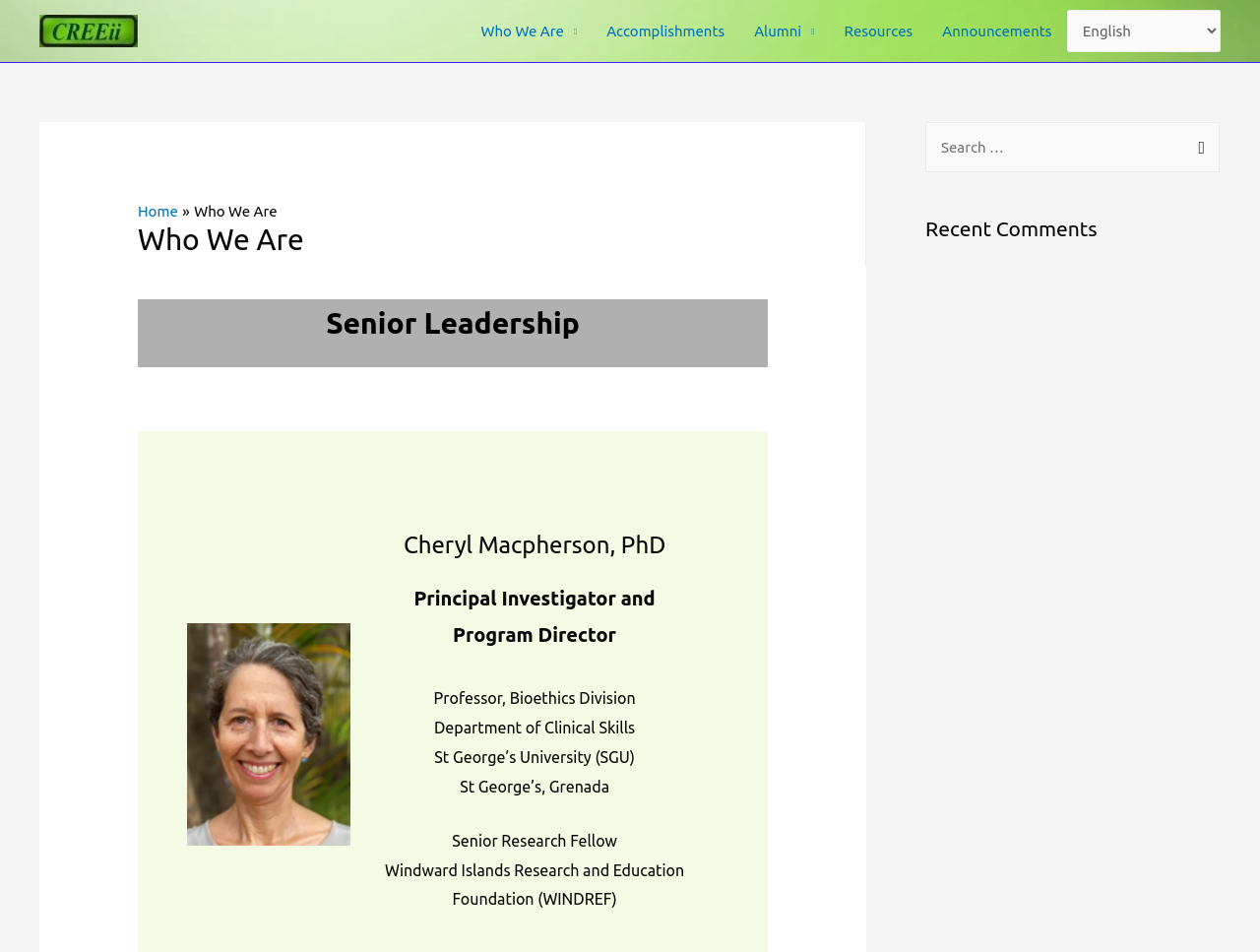Find the bounding box coordinates for the area that must be clicked to perform this action: "Click on the 'Who We Are' link".

[0.37, 0.007, 0.47, 0.059]